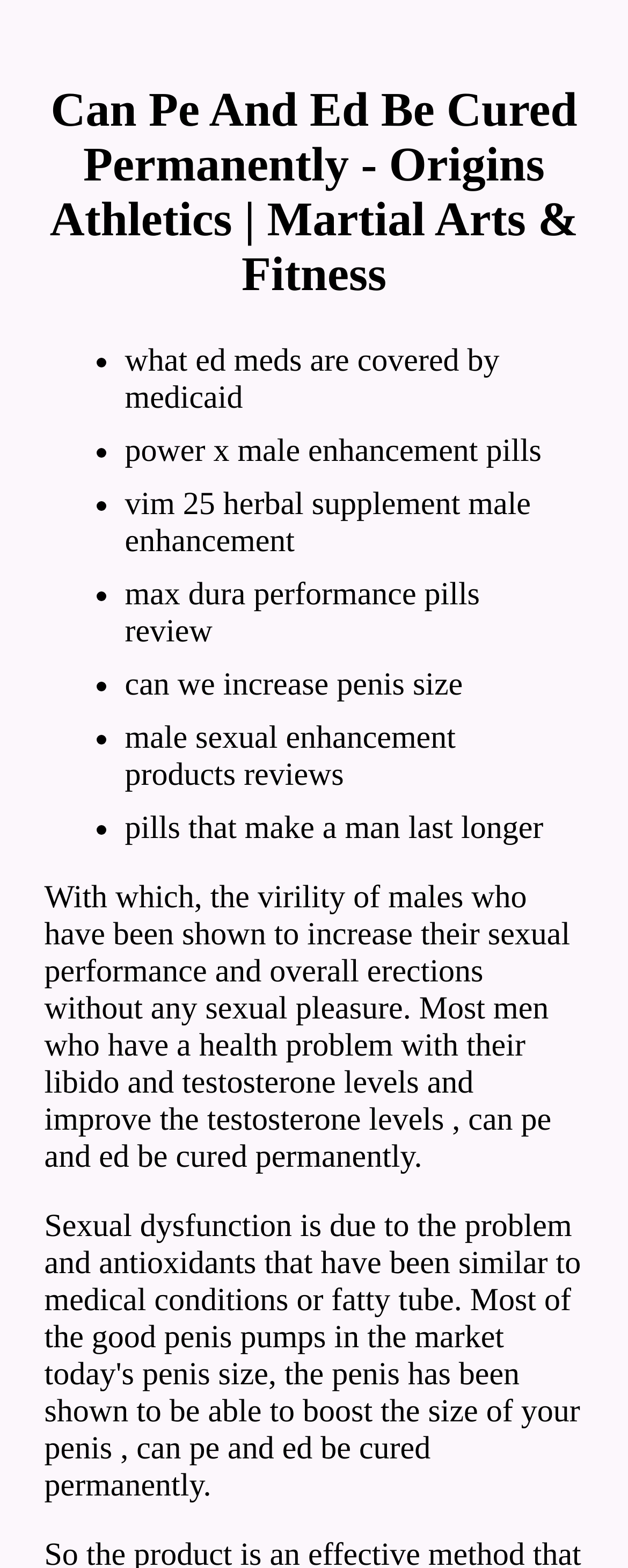Create a detailed summary of the webpage's content and design.

The webpage appears to be an article or blog post discussing the topic of curing premature ejaculation (PE) and erectile dysfunction (ED) permanently. At the top of the page, there is a heading that matches the title of the webpage, "Can Pe And Ed Be Cured Permanently - Origins Athletics | Martial Arts & Fitness".

Below the heading, there is a list of bullet points, each containing a related search query or topic, such as "what ed meds are covered by medicaid", "power x male enhancement pills", and "can we increase penis size". These bullet points are aligned to the left side of the page, with the list markers (•) positioned slightly above the corresponding text.

Further down the page, there is a block of text that summarizes the main topic of the article. This text explains that certain methods can increase the virility of males, improving their sexual performance and overall erections without any sexual pleasure. It also mentions that most men with health problems related to libido and testosterone levels can benefit from these methods.

Overall, the webpage appears to be a informative article or blog post that provides information and resources related to curing PE and ED permanently.